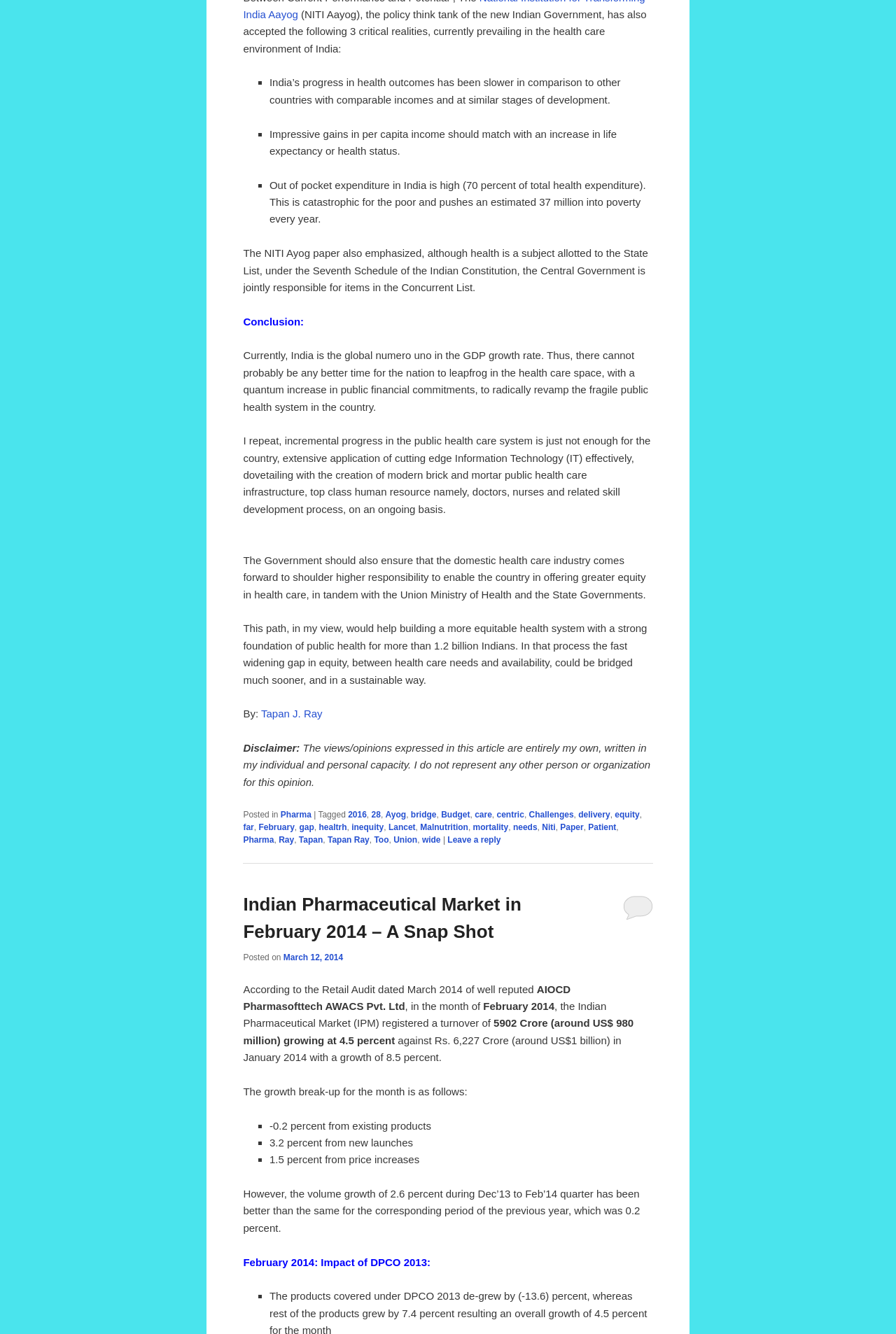Could you specify the bounding box coordinates for the clickable section to complete the following instruction: "Click on the link 'Indian Pharmaceutical Market in February 2014 – A Snap Shot'"?

[0.271, 0.67, 0.582, 0.706]